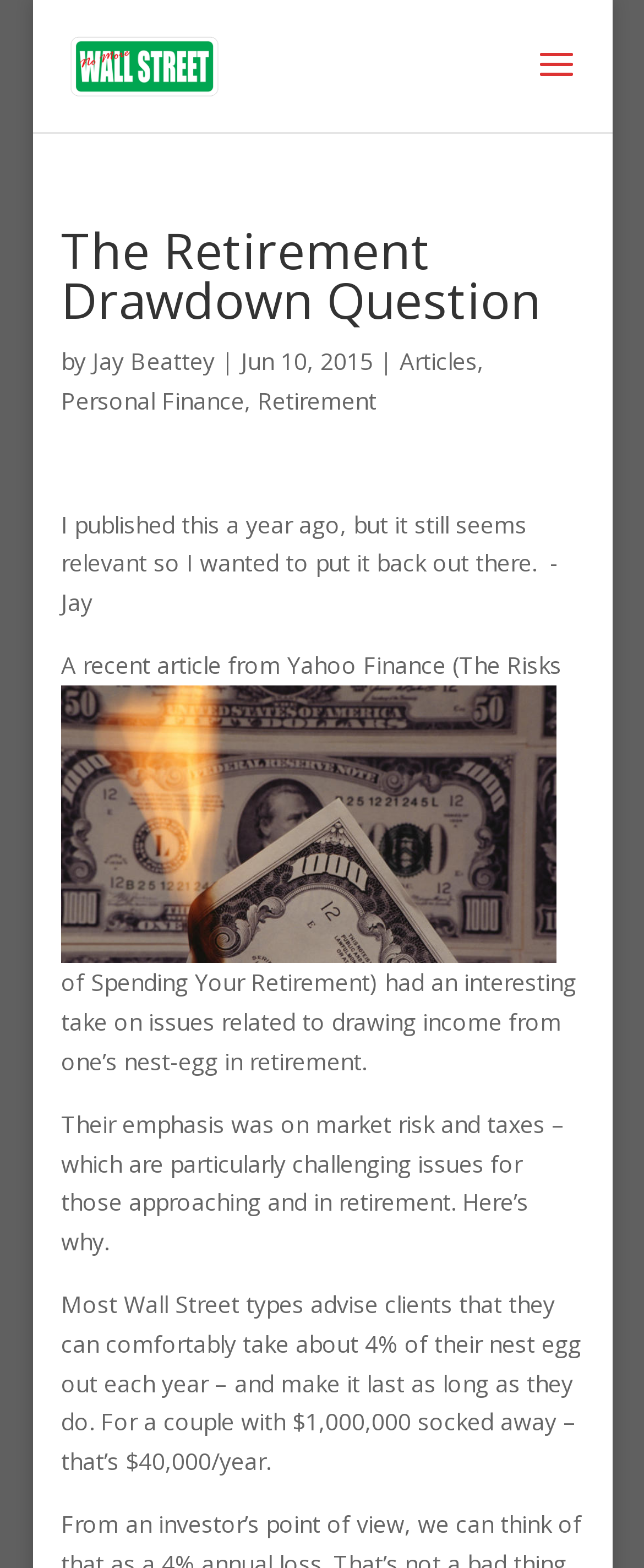What is the amount of money that can be taken out of a $1,000,000 nest egg?
Please describe in detail the information shown in the image to answer the question.

According to the text, most Wall Street types advise clients that they can comfortably take about 4% of their nest egg out each year, which for a couple with $1,000,000 socked away would be $40,000/year.